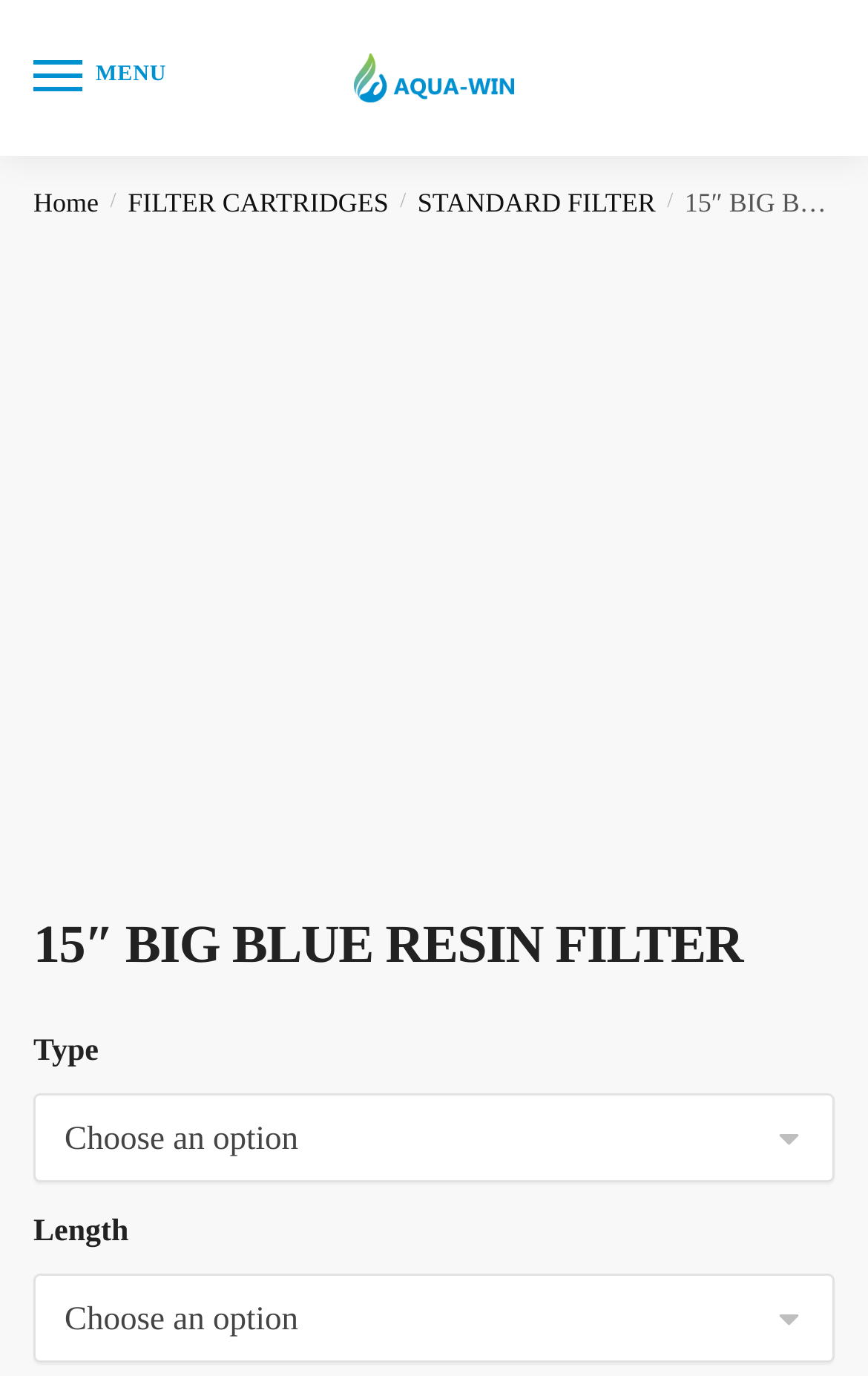Indicate the bounding box coordinates of the element that must be clicked to execute the instruction: "Click the menu button". The coordinates should be given as four float numbers between 0 and 1, i.e., [left, top, right, bottom].

[0.038, 0.032, 0.192, 0.081]